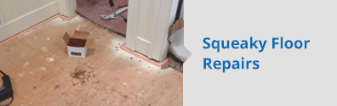What is the surface material of the floor?
Answer the question using a single word or phrase, according to the image.

Wooden boards